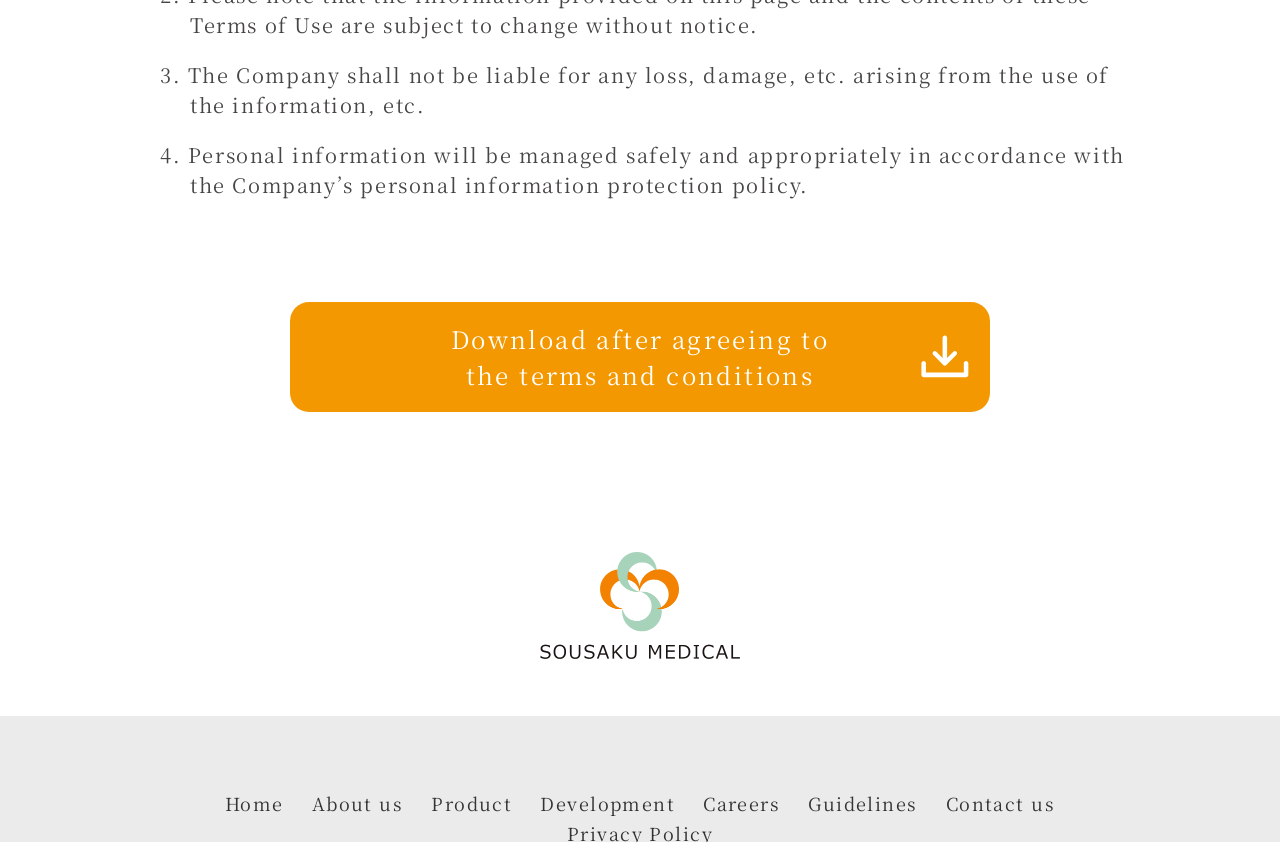Identify the bounding box coordinates of the specific part of the webpage to click to complete this instruction: "Contact the Company".

[0.739, 0.938, 0.824, 0.969]